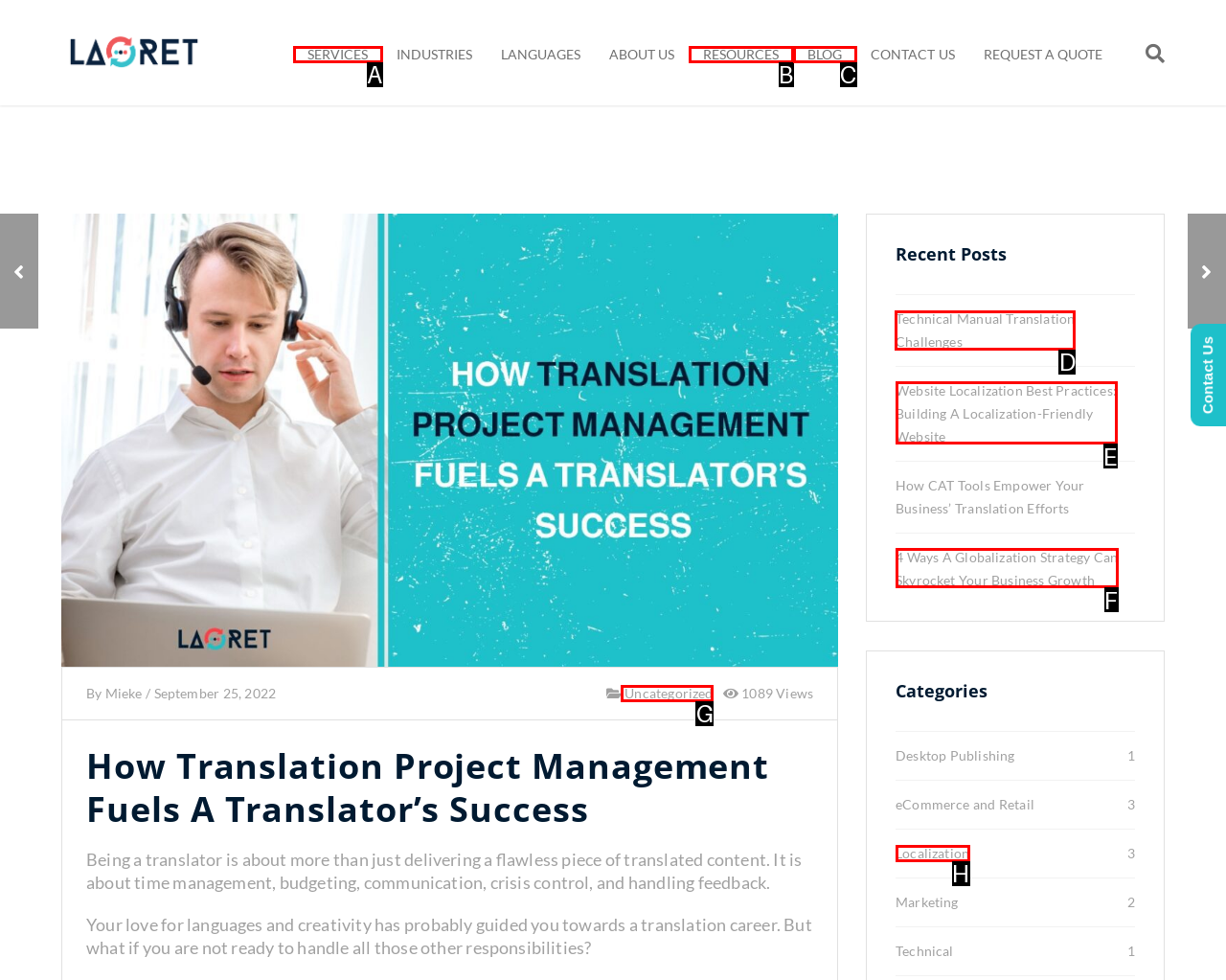Indicate which lettered UI element to click to fulfill the following task: View the recent post 'Technical Manual Translation Challenges'
Provide the letter of the correct option.

D